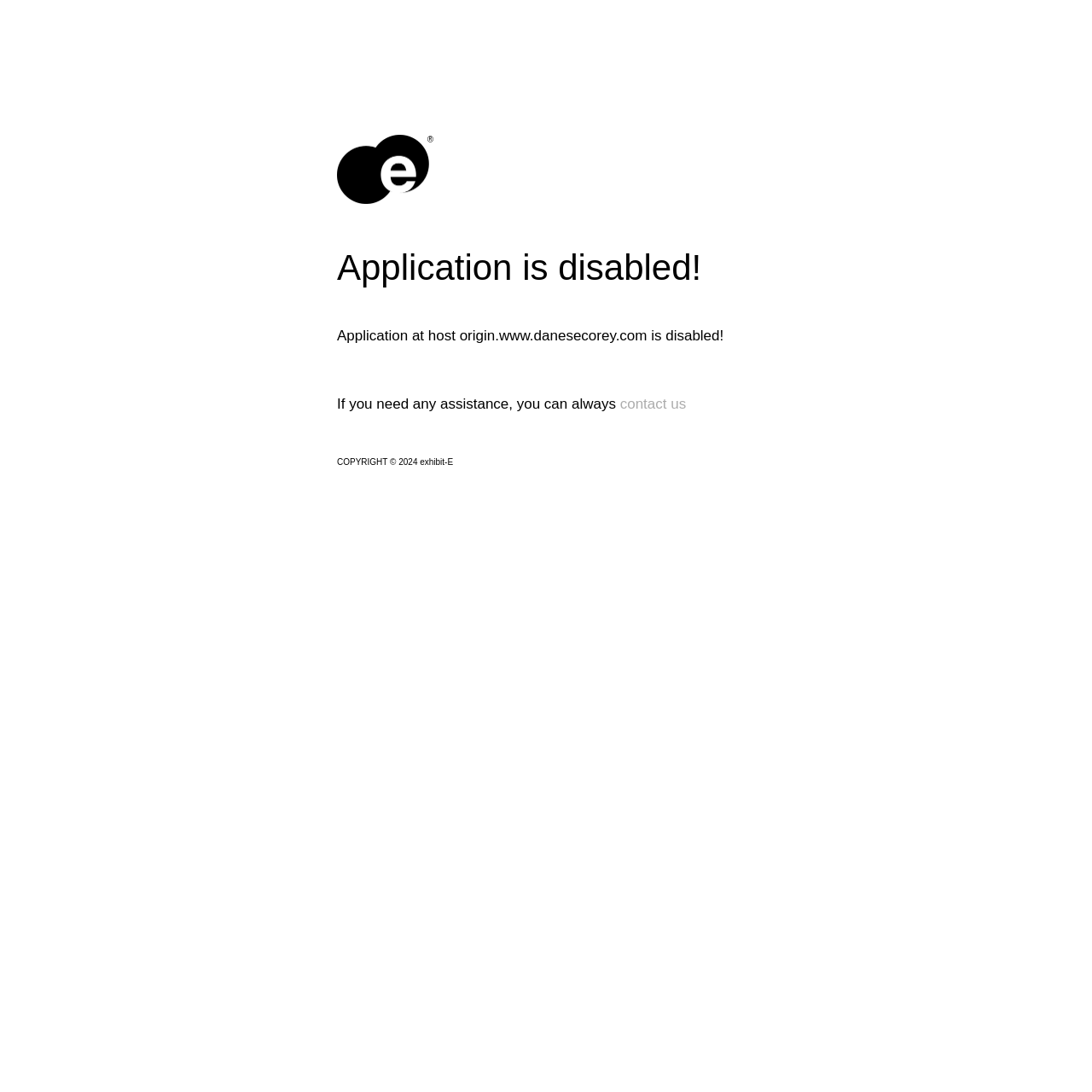Please give a one-word or short phrase response to the following question: 
What is the copyright year?

2024